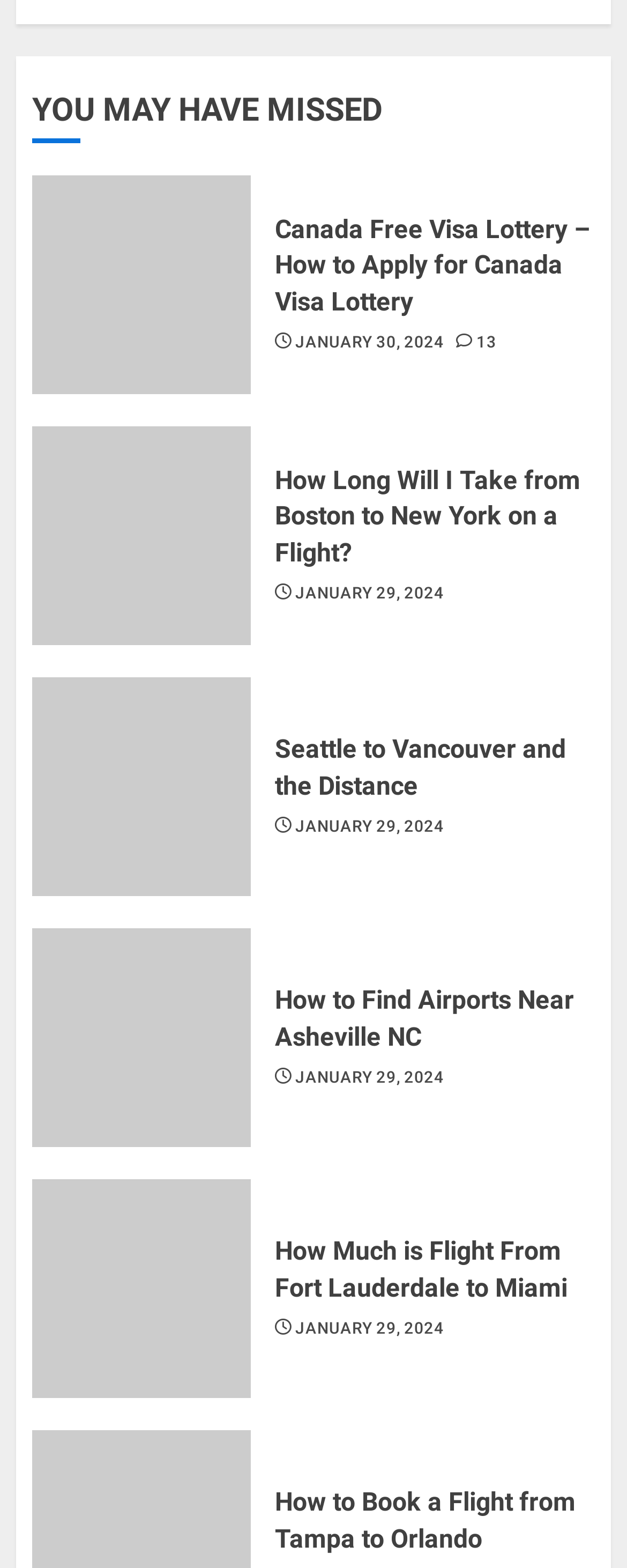Give a short answer to this question using one word or a phrase:
How many articles are on this webpage?

9